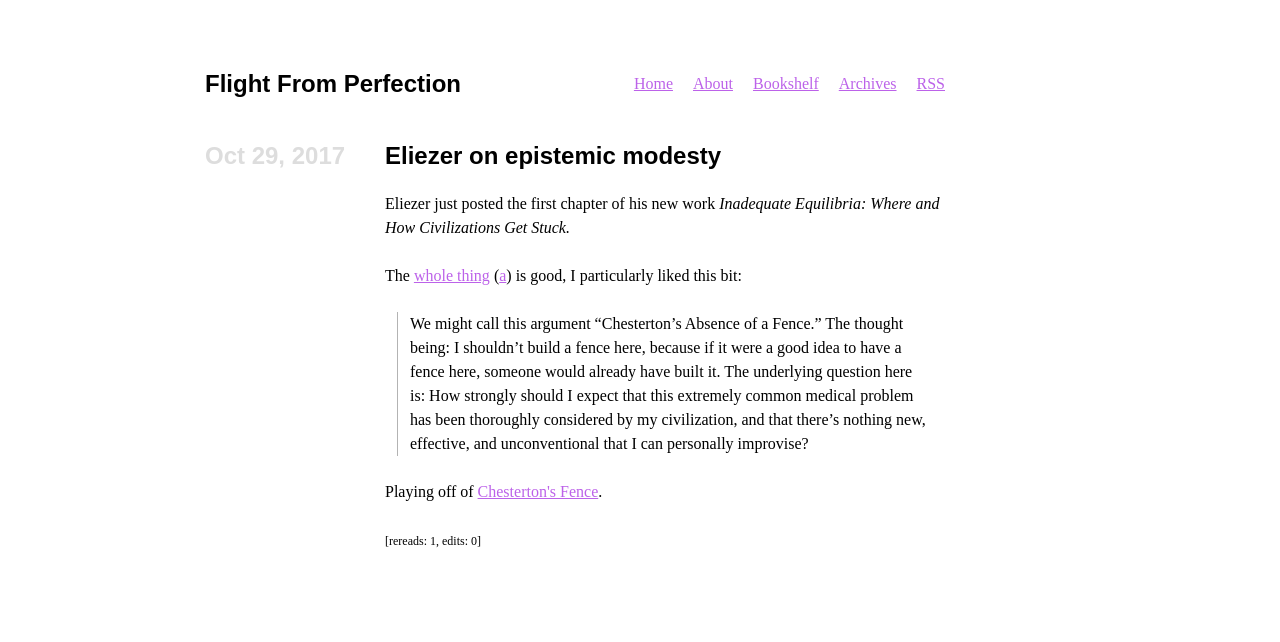Bounding box coordinates are specified in the format (top-left x, top-left y, bottom-right x, bottom-right y). All values are floating point numbers bounded between 0 and 1. Please provide the bounding box coordinate of the region this sentence describes: Home

[0.487, 0.0, 0.534, 0.165]